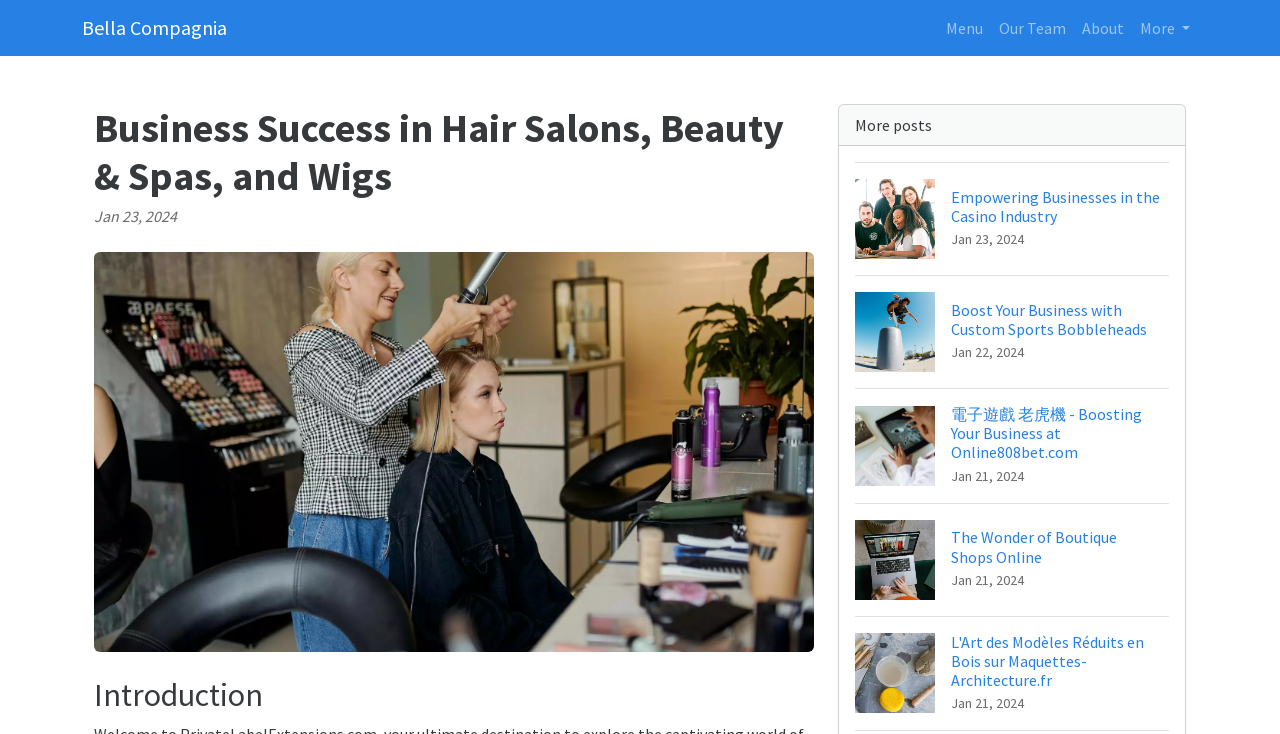Based on the element description: "Menu", identify the UI element and provide its bounding box coordinates. Use four float numbers between 0 and 1, [left, top, right, bottom].

[0.733, 0.011, 0.774, 0.065]